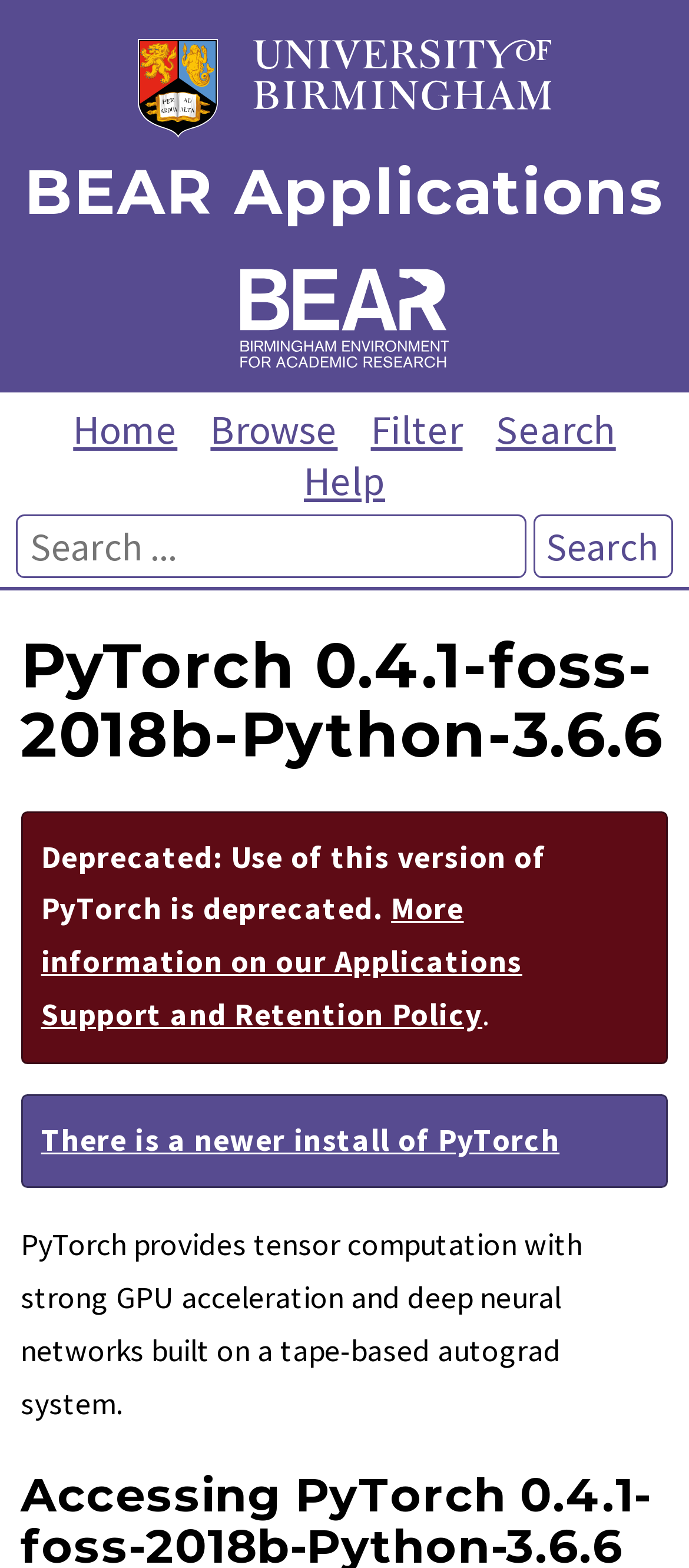Identify the coordinates of the bounding box for the element described below: "Filter". Return the coordinates as four float numbers between 0 and 1: [left, top, right, bottom].

[0.521, 0.257, 0.689, 0.289]